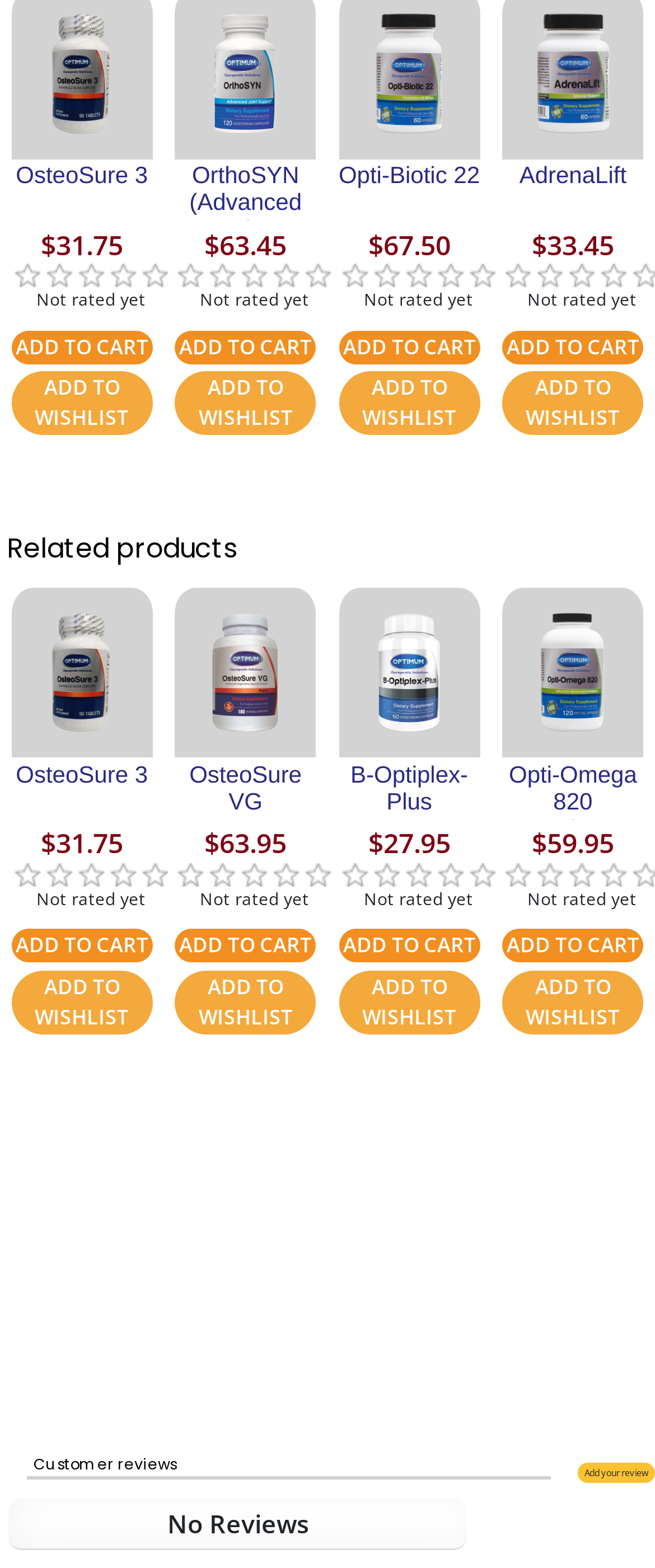Please identify the bounding box coordinates of the area that needs to be clicked to fulfill the following instruction: "Add OsteoSure Bone Support Supplement to cart."

[0.017, 0.211, 0.233, 0.232]